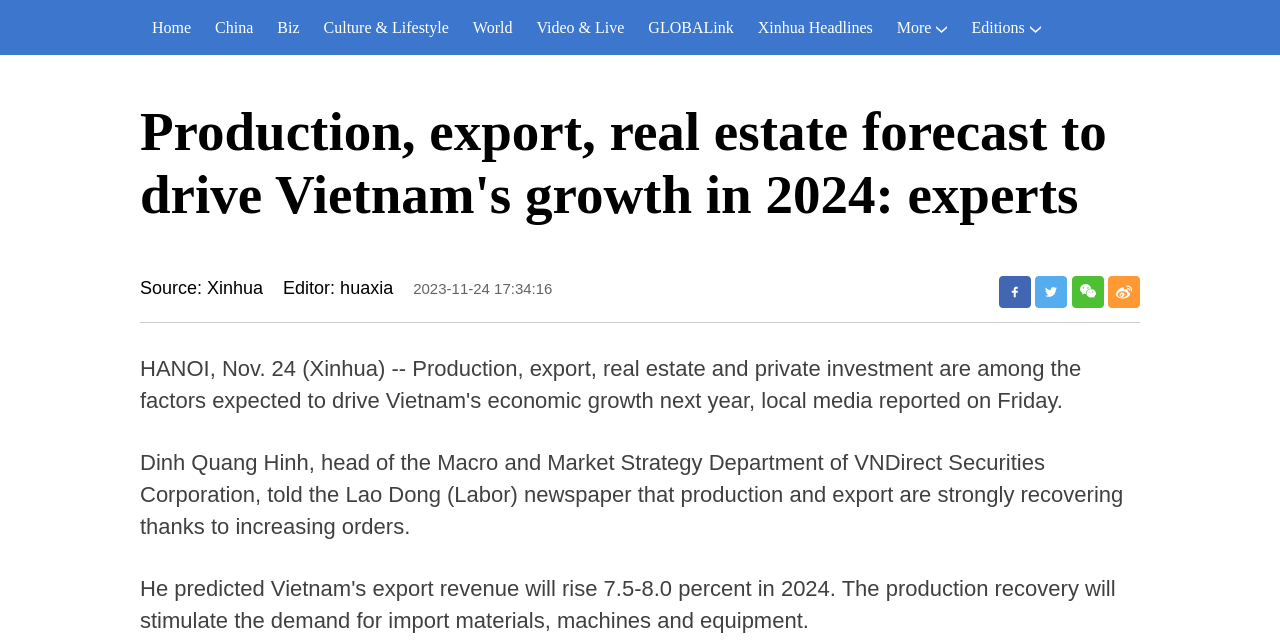Locate the bounding box coordinates of the element that should be clicked to execute the following instruction: "read Xinhua headlines".

[0.583, 0.0, 0.691, 0.086]